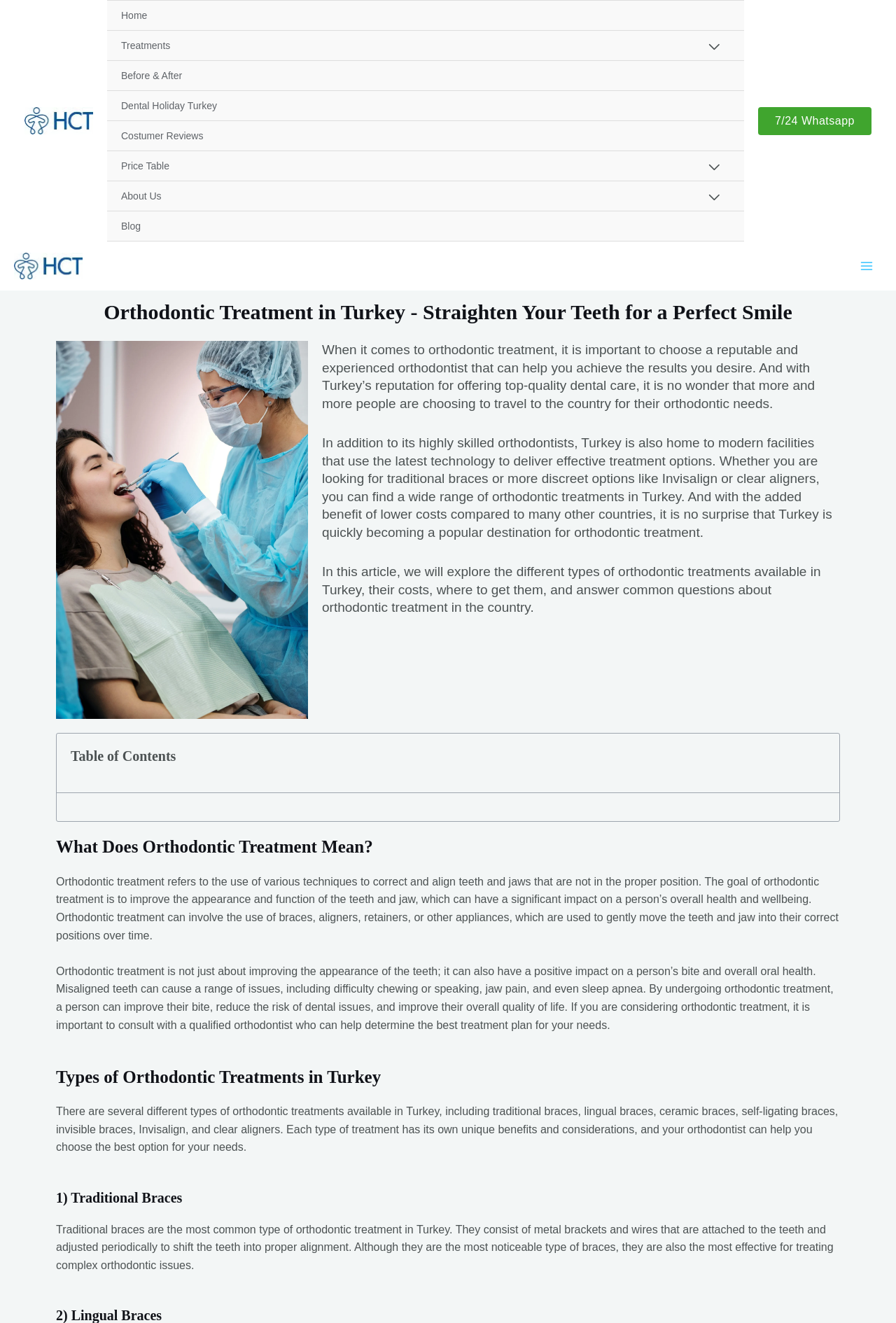What is the benefit of traditional braces?
Provide an in-depth and detailed answer to the question.

According to the webpage, traditional braces are the most effective type of orthodontic treatment for complex orthodontic issues, although they are also the most noticeable type of braces.